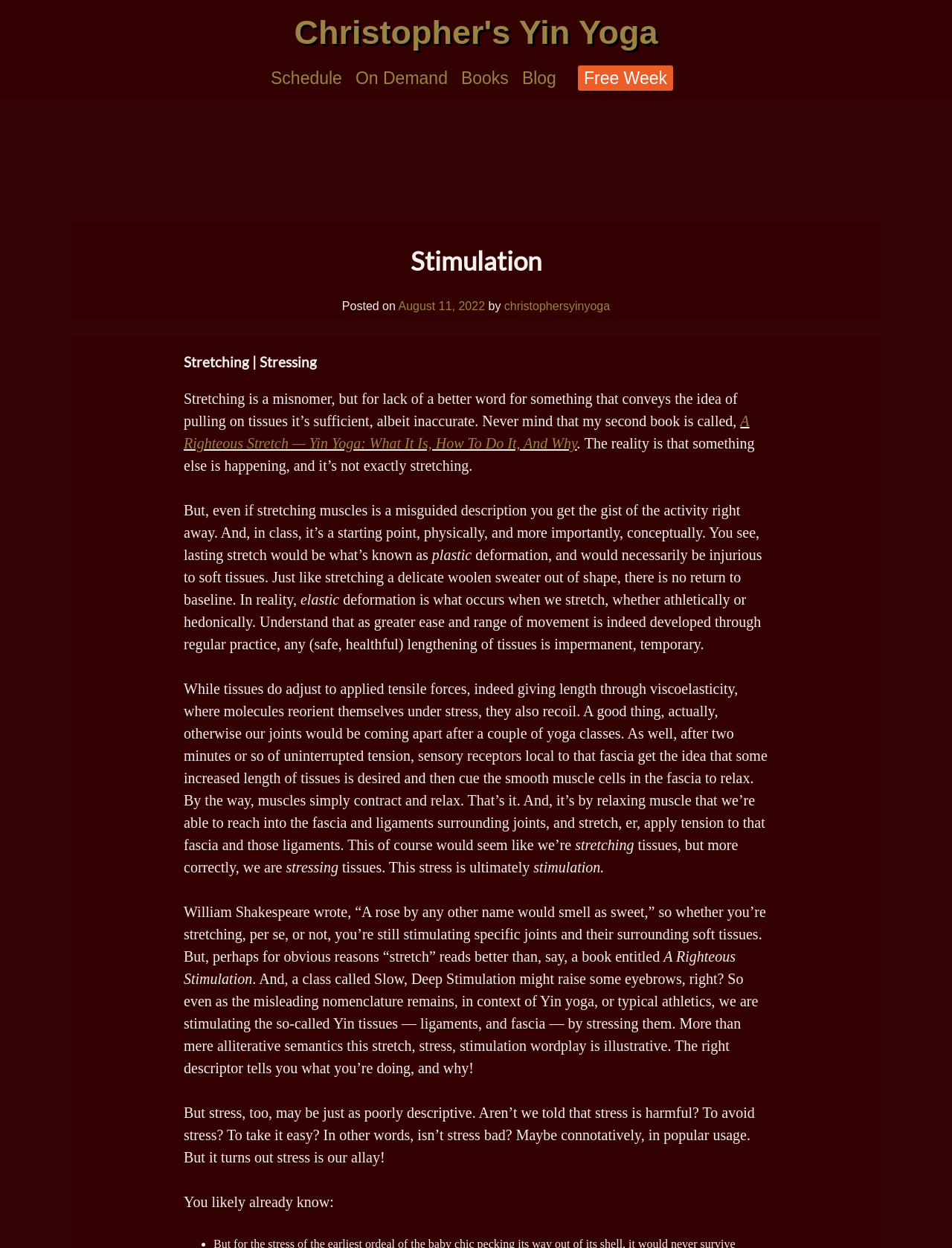What is the date of the blog post?
Use the image to give a comprehensive and detailed response to the question.

The date of the blog post can be found in the link element with the text 'August 11, 2022', which is located below the main heading and above the post content.